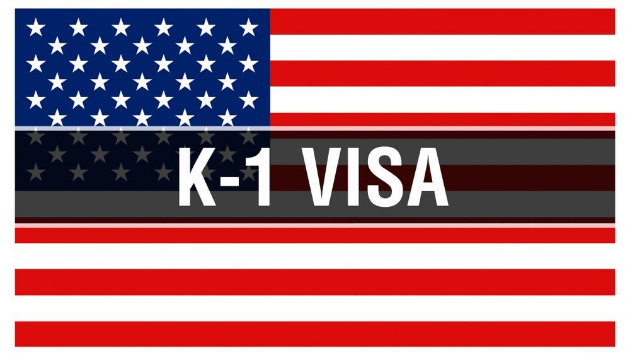Offer a thorough description of the image.

The image is a graphic representation of the K-1 visa, set against the backdrop of the American flag. Dominating the center of the image is the bold text "K-1 VISA," which signifies the visa category specifically designed for foreign nationals engaged to U.S. citizens. The combination of the flag's iconic red and white stripes along with the blue canton adorned with white stars not only symbolizes American values and citizenship but also underscores the emotional journey associated with love and commitment across borders. This visual encapsulates the essence of the K-1 visa, highlighting its significance in the immigration process for couples planning to marry in the United States.